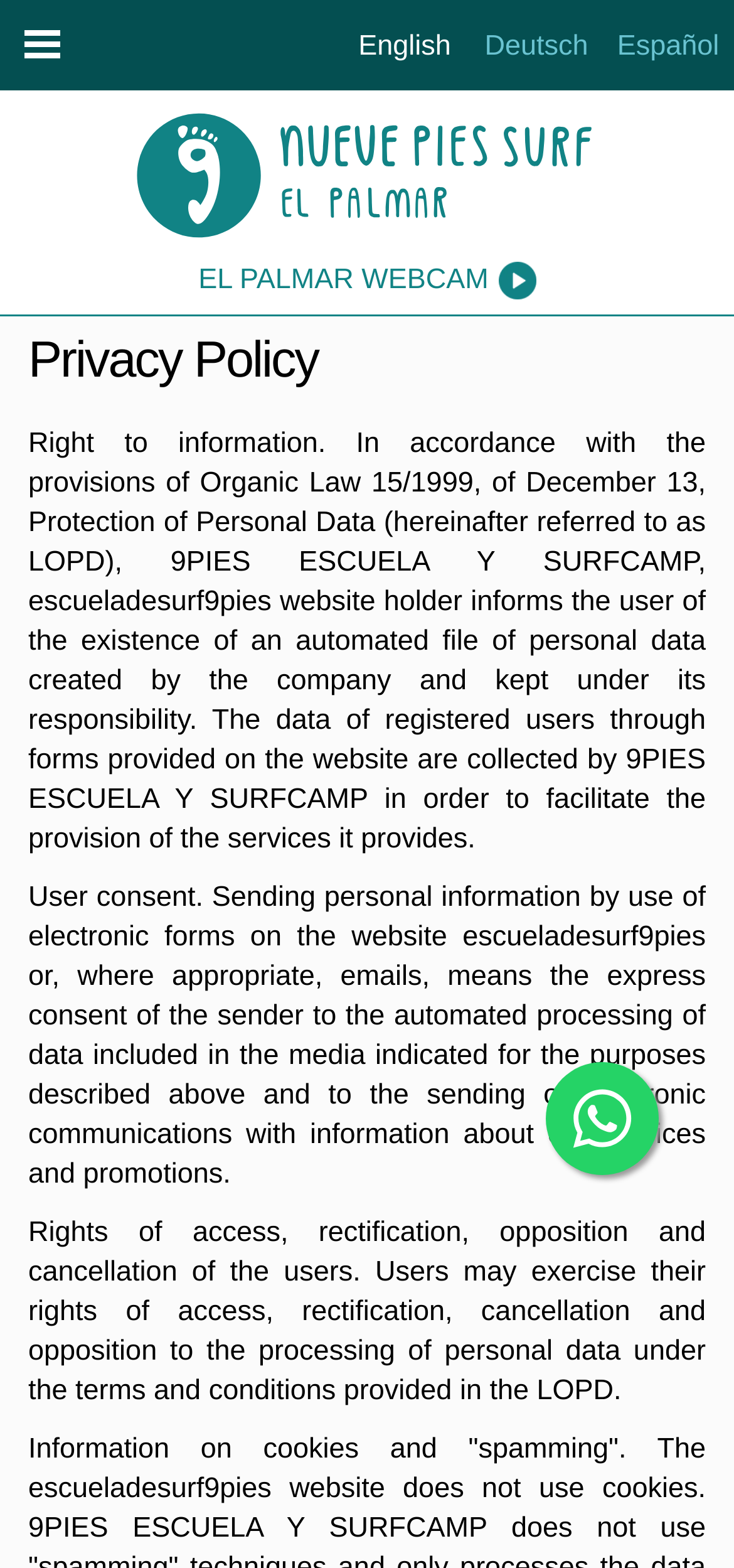What is the purpose of sending personal information?
Please give a detailed and elaborate explanation in response to the question.

According to the webpage, sending personal information through electronic forms on the website or via email means the express consent of the sender to the automated processing of data for the purposes of facilitating services and sending electronic communications with information about services and promotions.